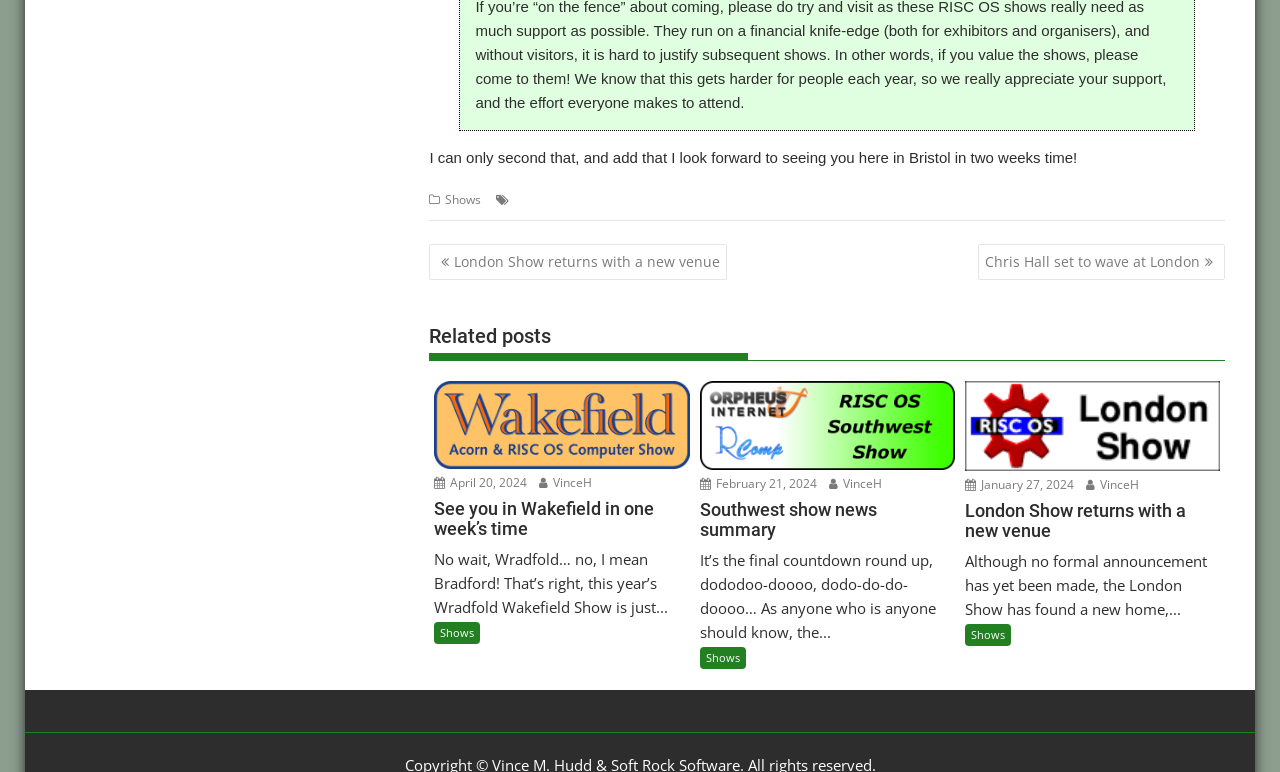What type of event is mentioned in the footer?
Using the details from the image, give an elaborate explanation to answer the question.

In the footer section, I found links to 'Shows', 'Bristol', 'Event', 'Exhibition', and 'Southwest'. This indicates that the type of event mentioned is a show.